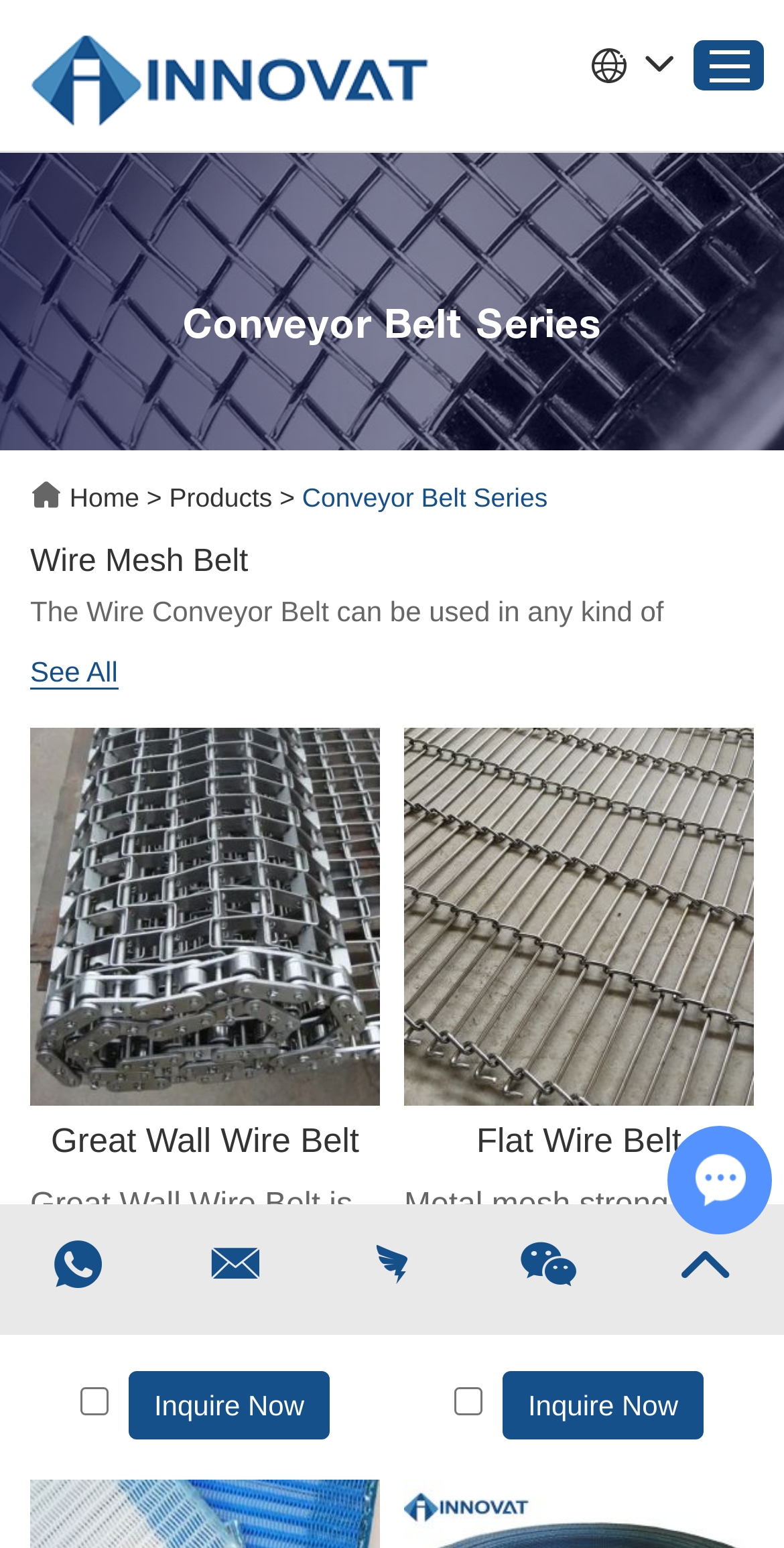Locate the bounding box coordinates of the clickable element to fulfill the following instruction: "Inquire about Great Wall Wire Belt". Provide the coordinates as four float numbers between 0 and 1 in the format [left, top, right, bottom].

[0.163, 0.886, 0.421, 0.93]